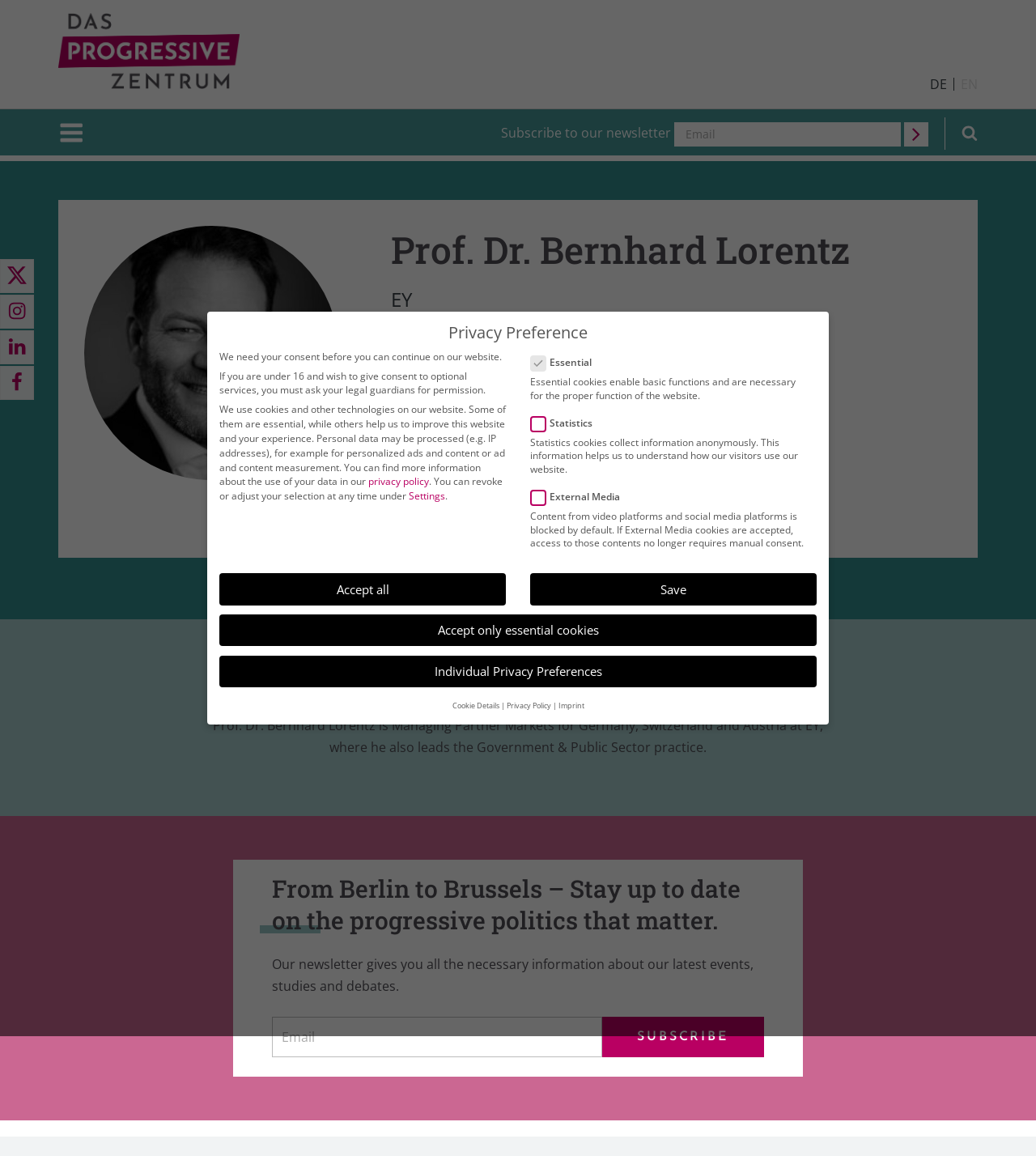Provide the bounding box coordinates of the UI element this sentence describes: "alt="Entry Status Logo"".

None